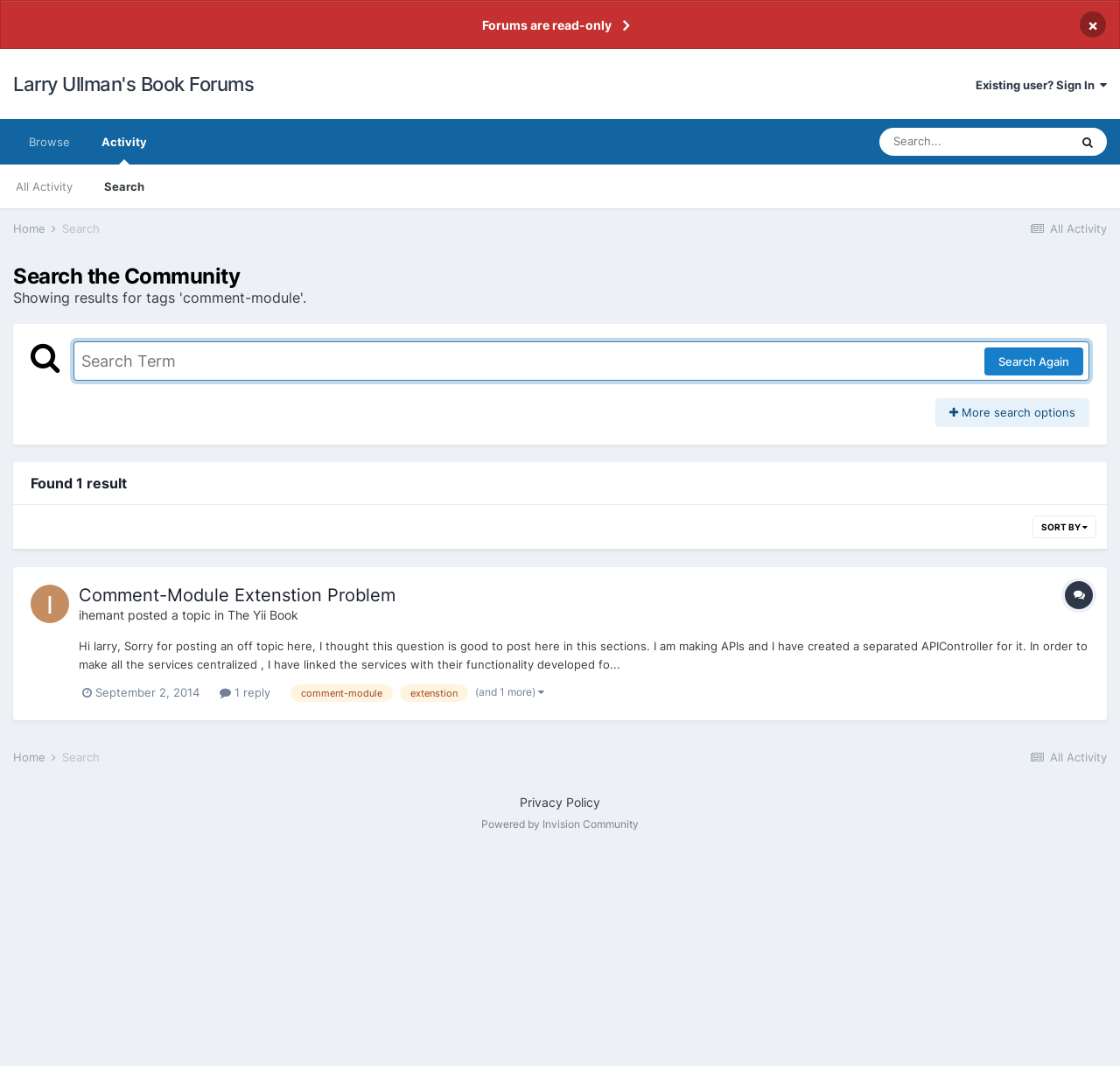Please find the bounding box coordinates of the element's region to be clicked to carry out this instruction: "Click on 'logged in'".

None